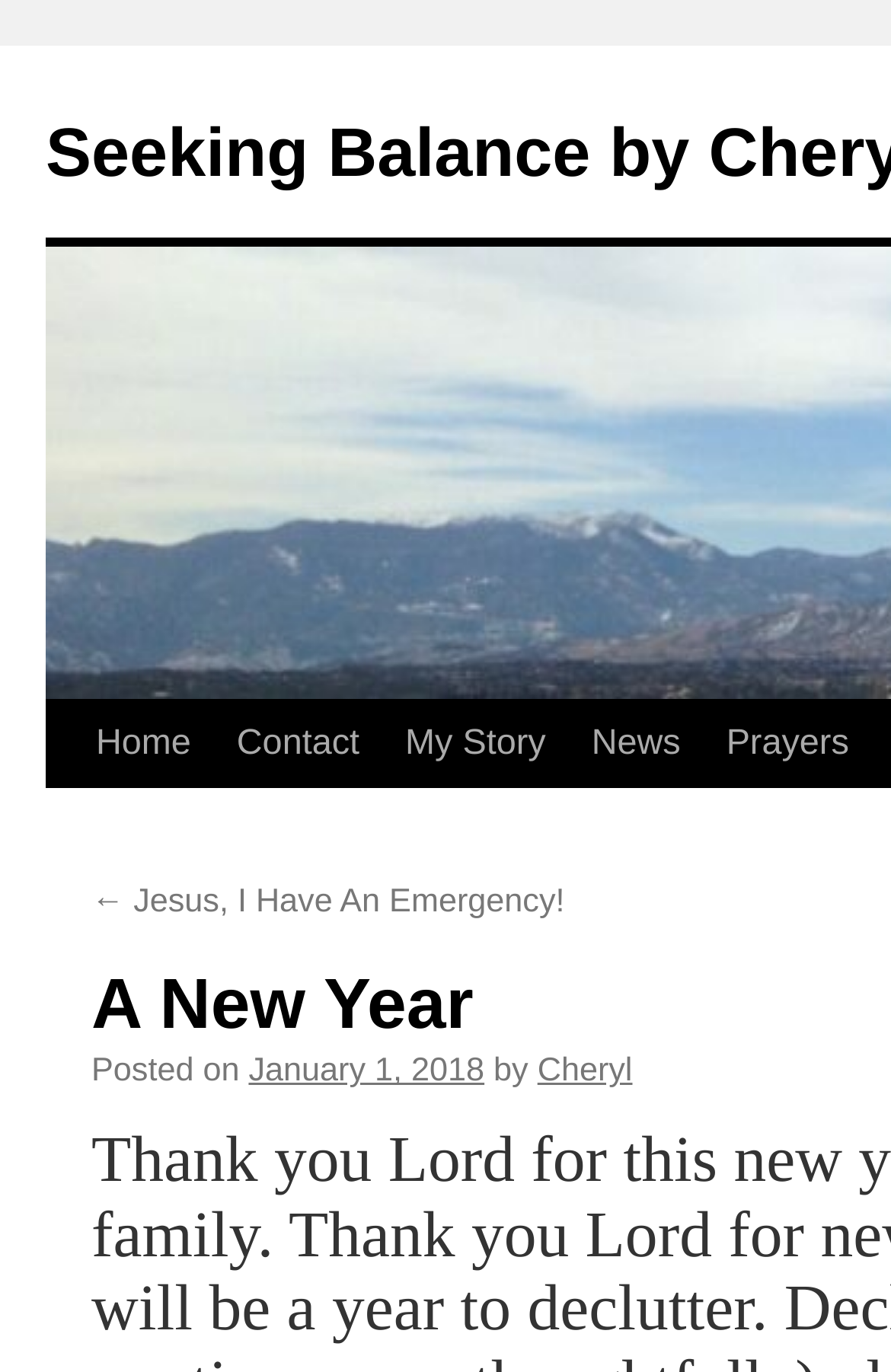What is the title of the first article?
Answer the question with a single word or phrase by looking at the picture.

Jesus, I Have An Emergency!